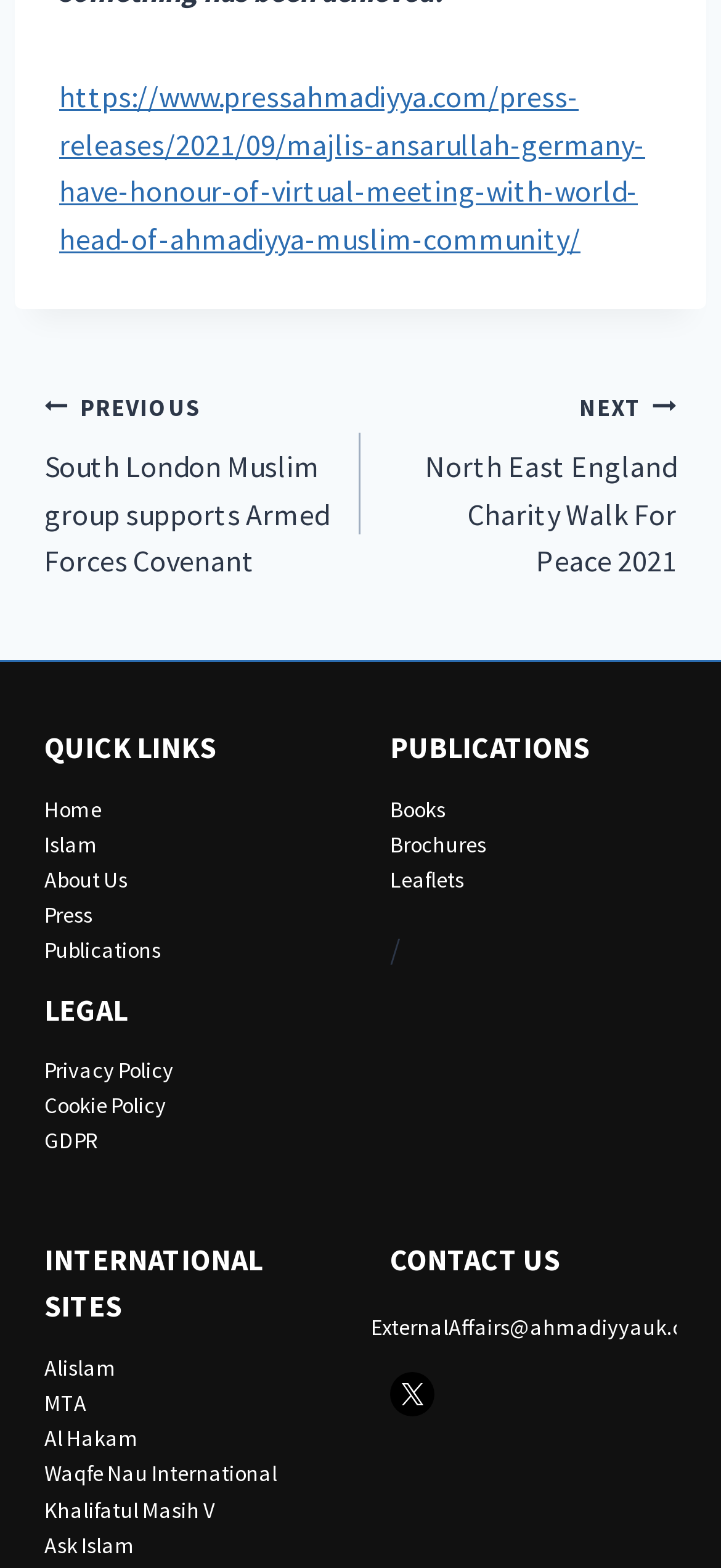What is the first link in the PUBLICATIONS section?
Examine the webpage screenshot and provide an in-depth answer to the question.

I examined the links in the 'PUBLICATIONS' section and found that the first link is 'Books', which is located at the top of the section.